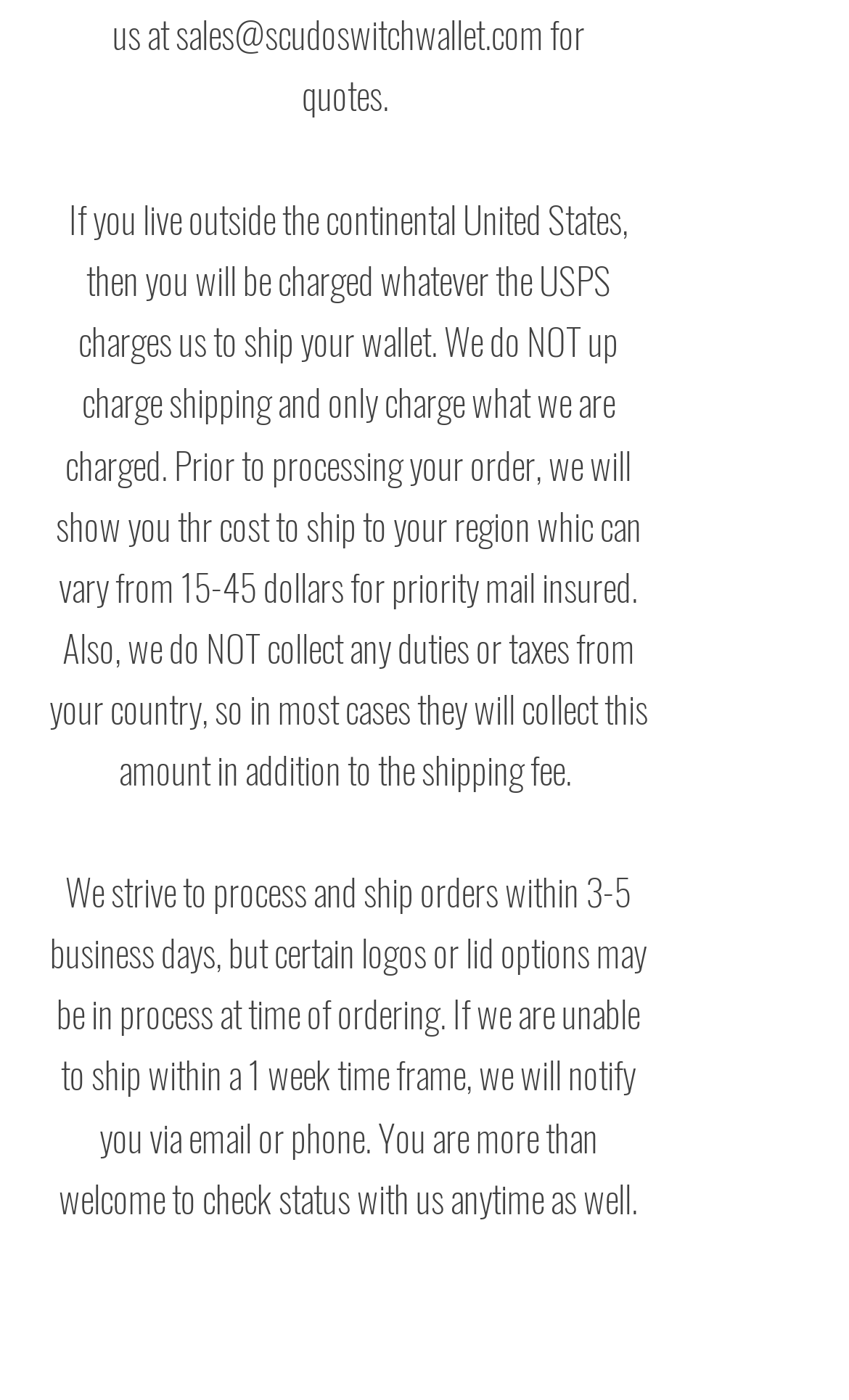Please find the bounding box coordinates (top-left x, top-left y, bottom-right x, bottom-right y) in the screenshot for the UI element described as follows: sales@scudoswitchwallet.com

[0.206, 0.005, 0.64, 0.044]